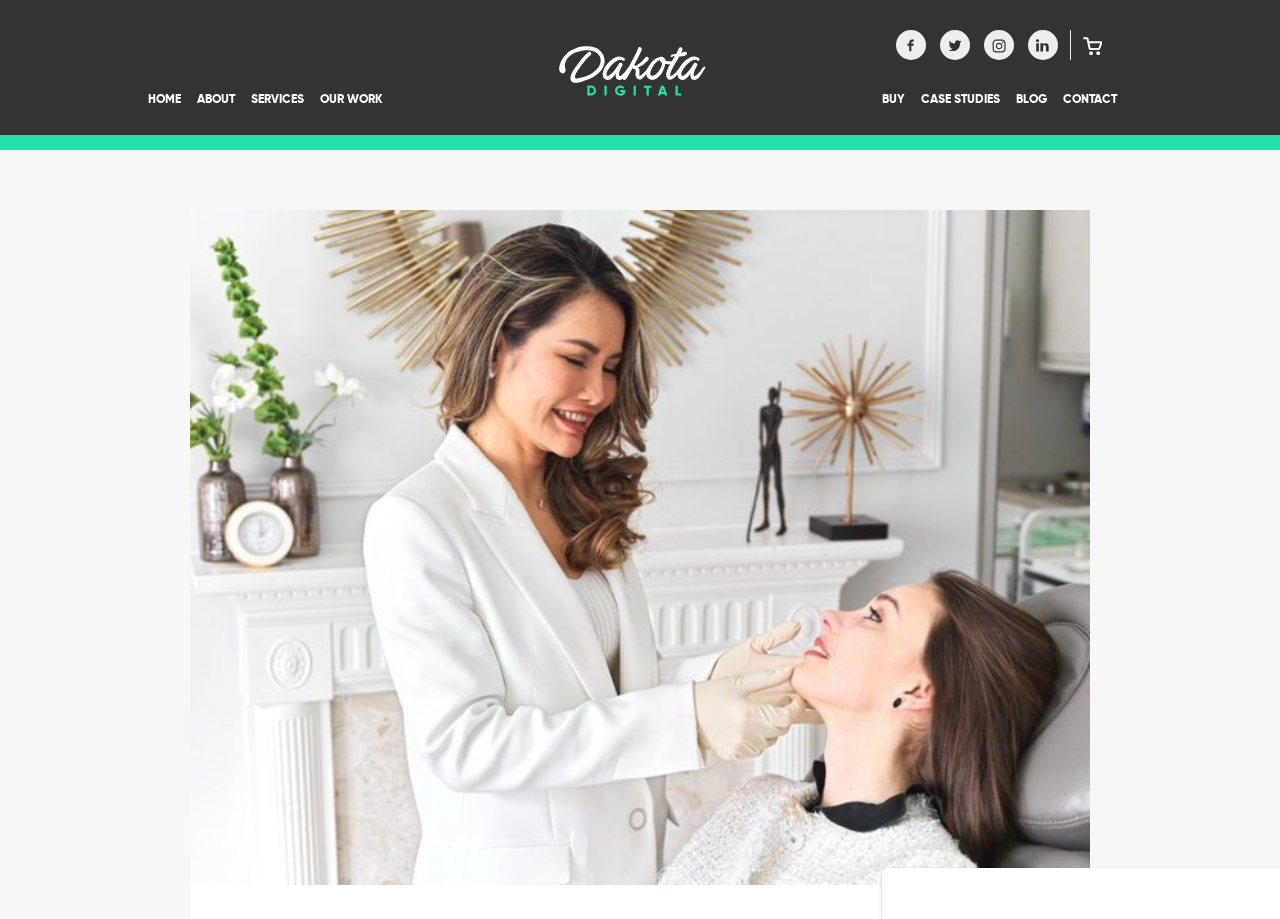Please identify the bounding box coordinates of the element I need to click to follow this instruction: "buy now".

[0.683, 0.092, 0.713, 0.147]